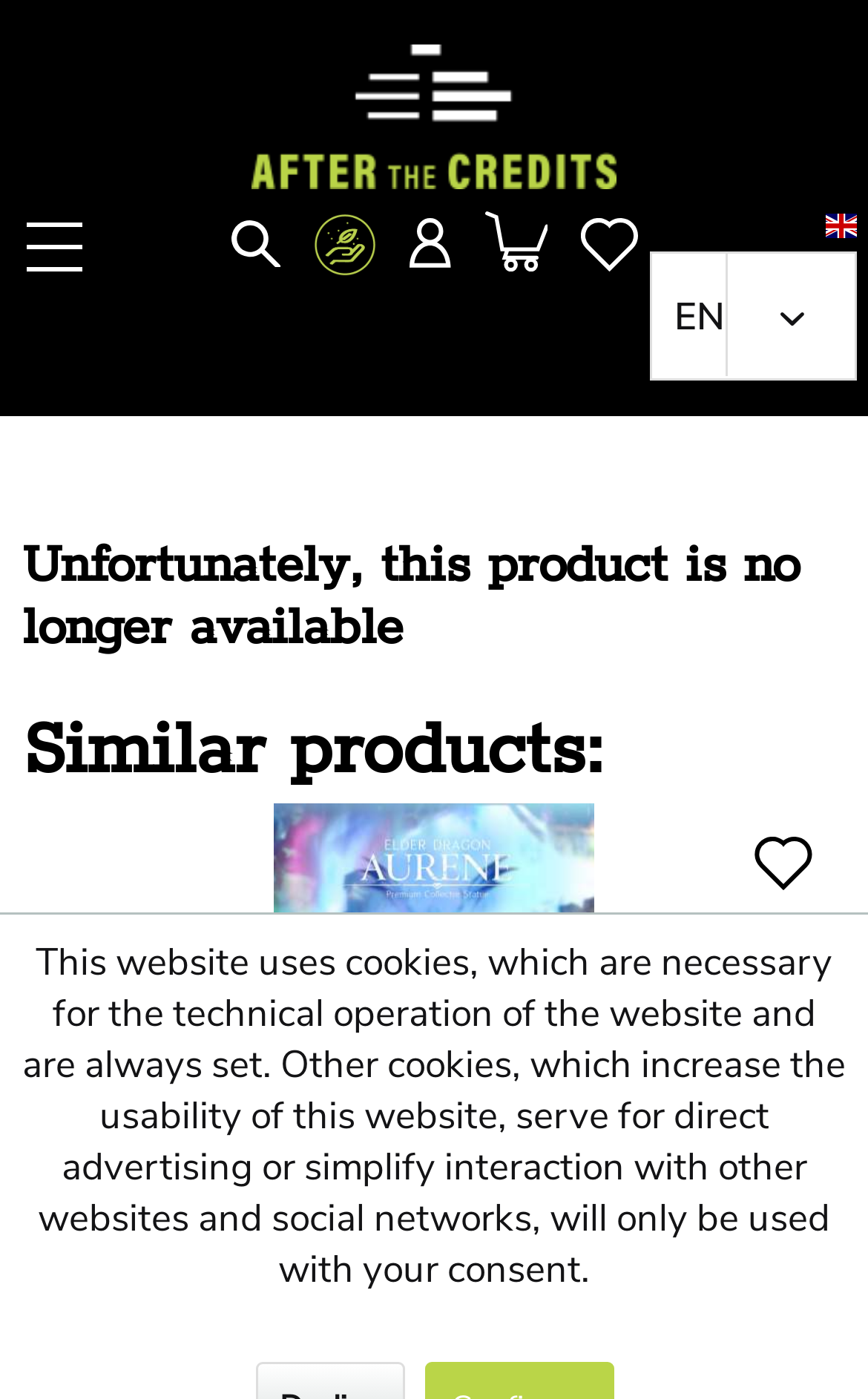Extract the top-level heading from the webpage and provide its text.

Unfortunately, this product is no longer available